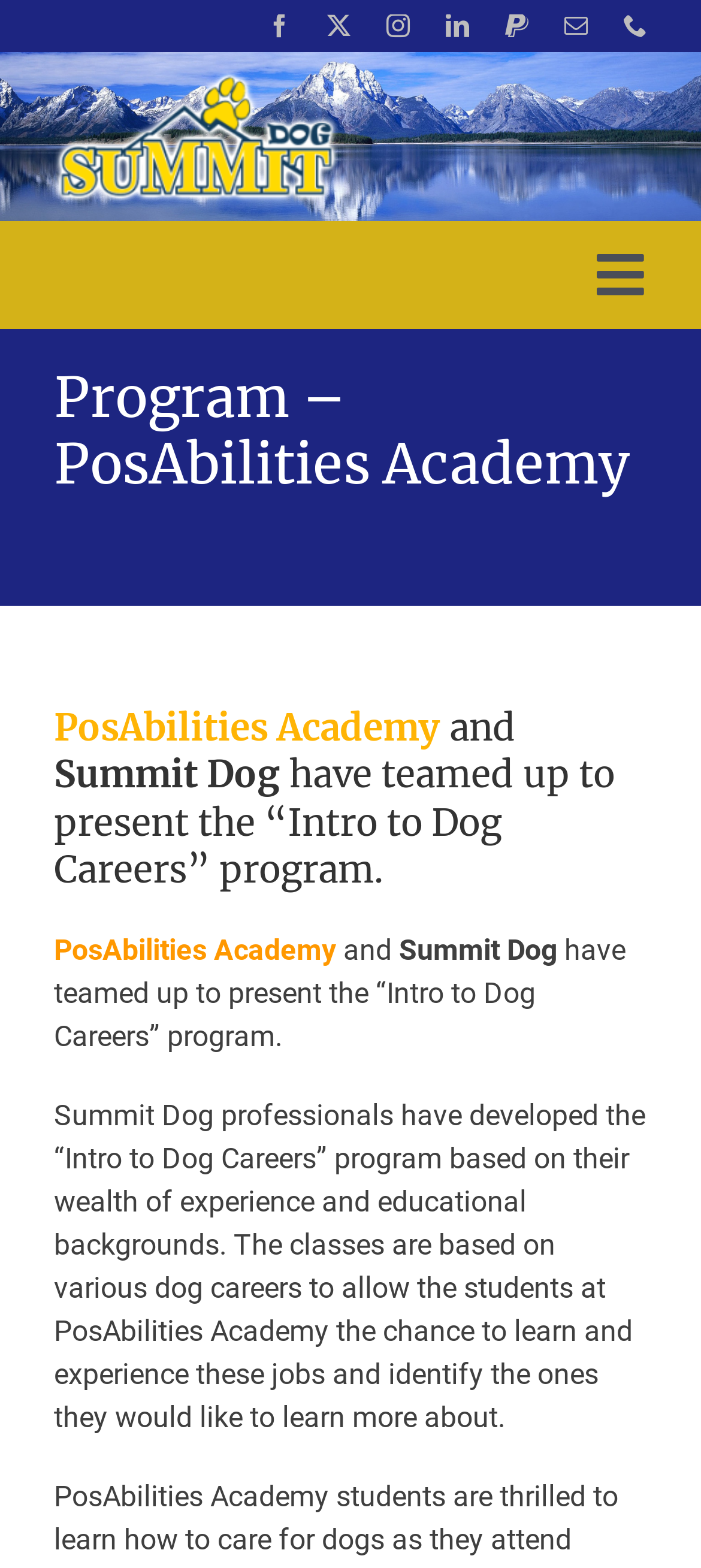Could you indicate the bounding box coordinates of the region to click in order to complete this instruction: "contact us".

[0.0, 0.588, 1.0, 0.663]